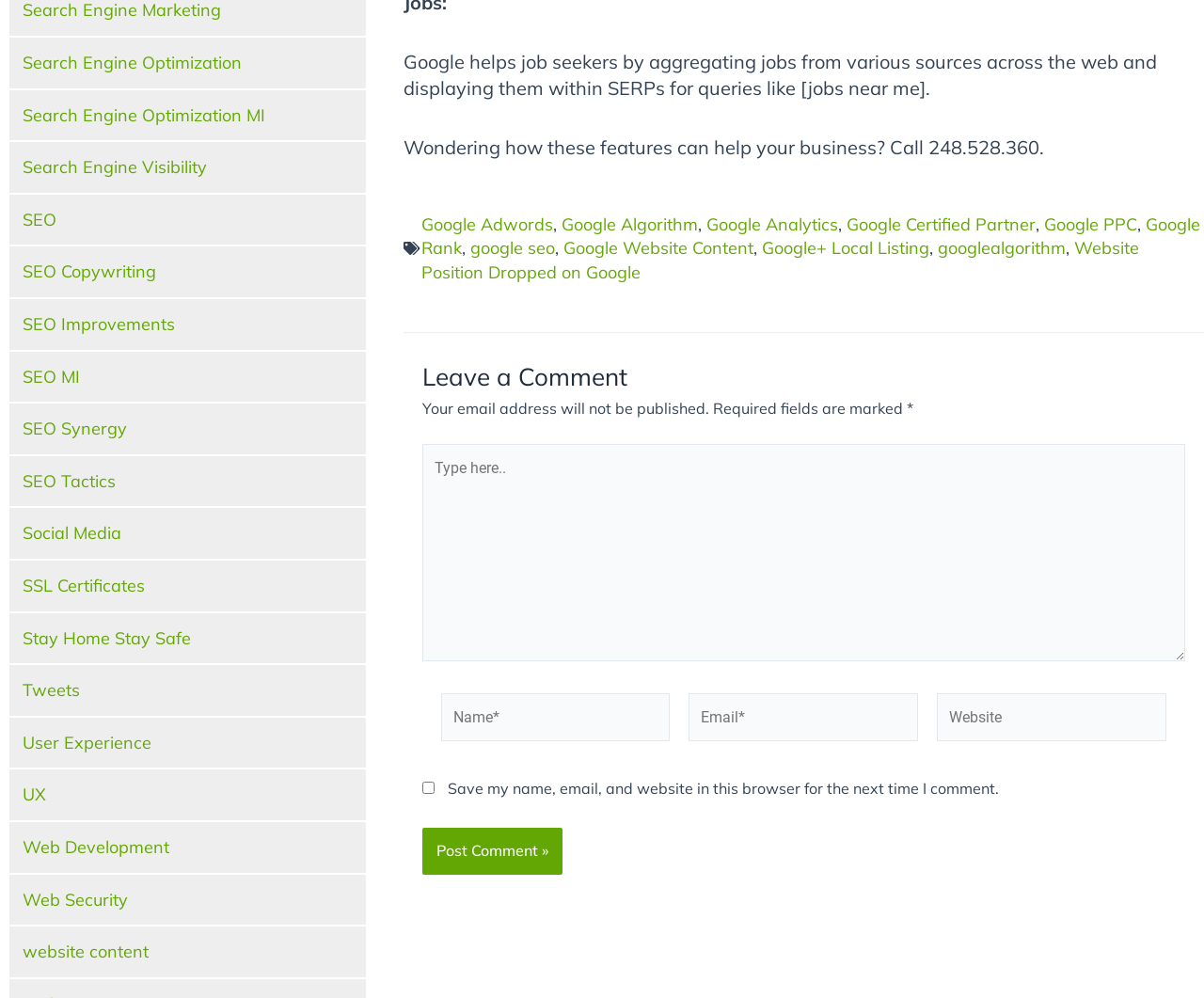Specify the bounding box coordinates of the region I need to click to perform the following instruction: "Click on Google Adwords". The coordinates must be four float numbers in the range of 0 to 1, i.e., [left, top, right, bottom].

[0.35, 0.214, 0.459, 0.235]